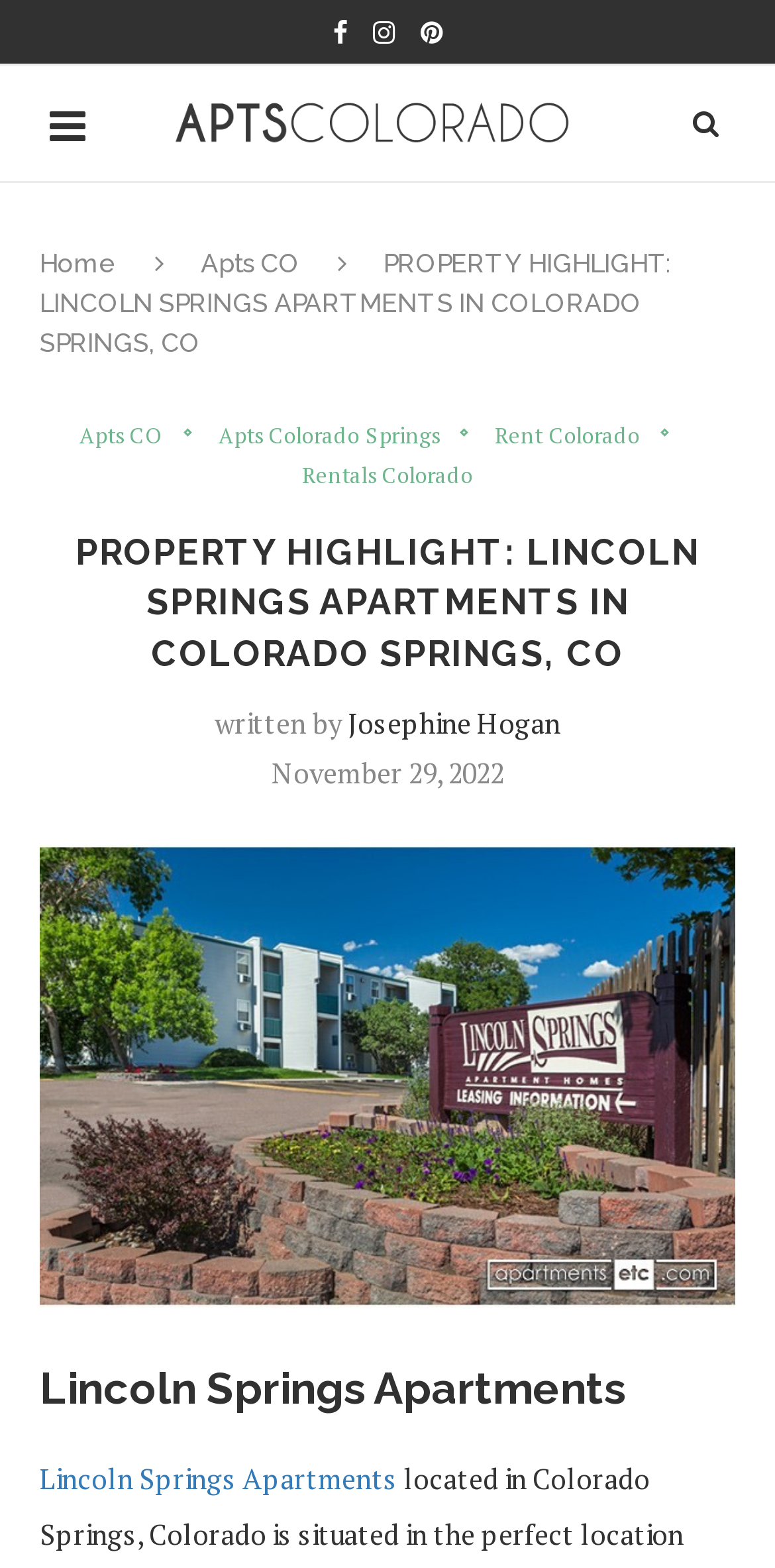Detail the various sections and features present on the webpage.

The webpage is about Lincoln Springs Apartments in Colorado Springs, Colorado. At the top, there are three icons, a Facebook icon, a Twitter icon, and an Instagram icon, aligned horizontally. Below these icons, there is a table with a logo of "Apts Colorado" on the left and a link to the website on the right. 

On the left side of the page, there are navigation links, including "Home" and "Apts CO". The main title "PROPERTY HIGHLIGHT: LINCOLN SPRINGS APARTMENTS IN COLORADO SPRINGS, CO" is displayed prominently in the middle of the page. Below the title, there are several links to related pages, including "Apts CO", "Apts Colorado Springs", "Rent Colorado", and "Rentals Colorado". 

Further down, there is a heading with the same title as the main title, followed by a text "written by" and a link to the author "Josephine Hogan". Next to the author's name, there is a timestamp showing the date "November 29, 2022". 

On the right side of the page, there is a large image of Lincoln Springs Apartments, taking up most of the vertical space. Above the image, there is a link to "Lincoln Springs", and below the image, there is a heading "Lincoln Springs Apartments" and a link to the apartments' page.